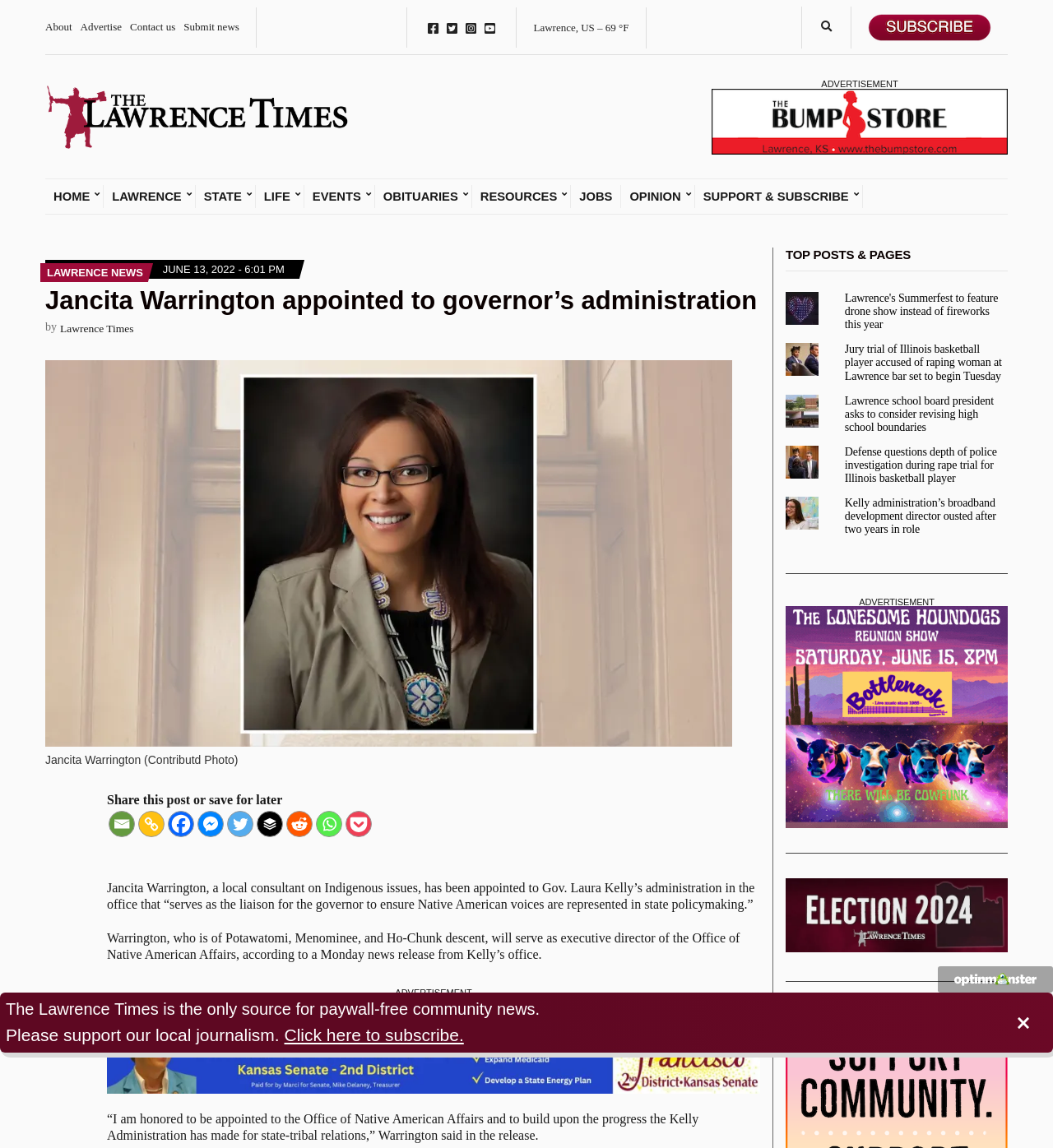Determine the coordinates of the bounding box for the clickable area needed to execute this instruction: "View the 'Gathering Books' category".

None